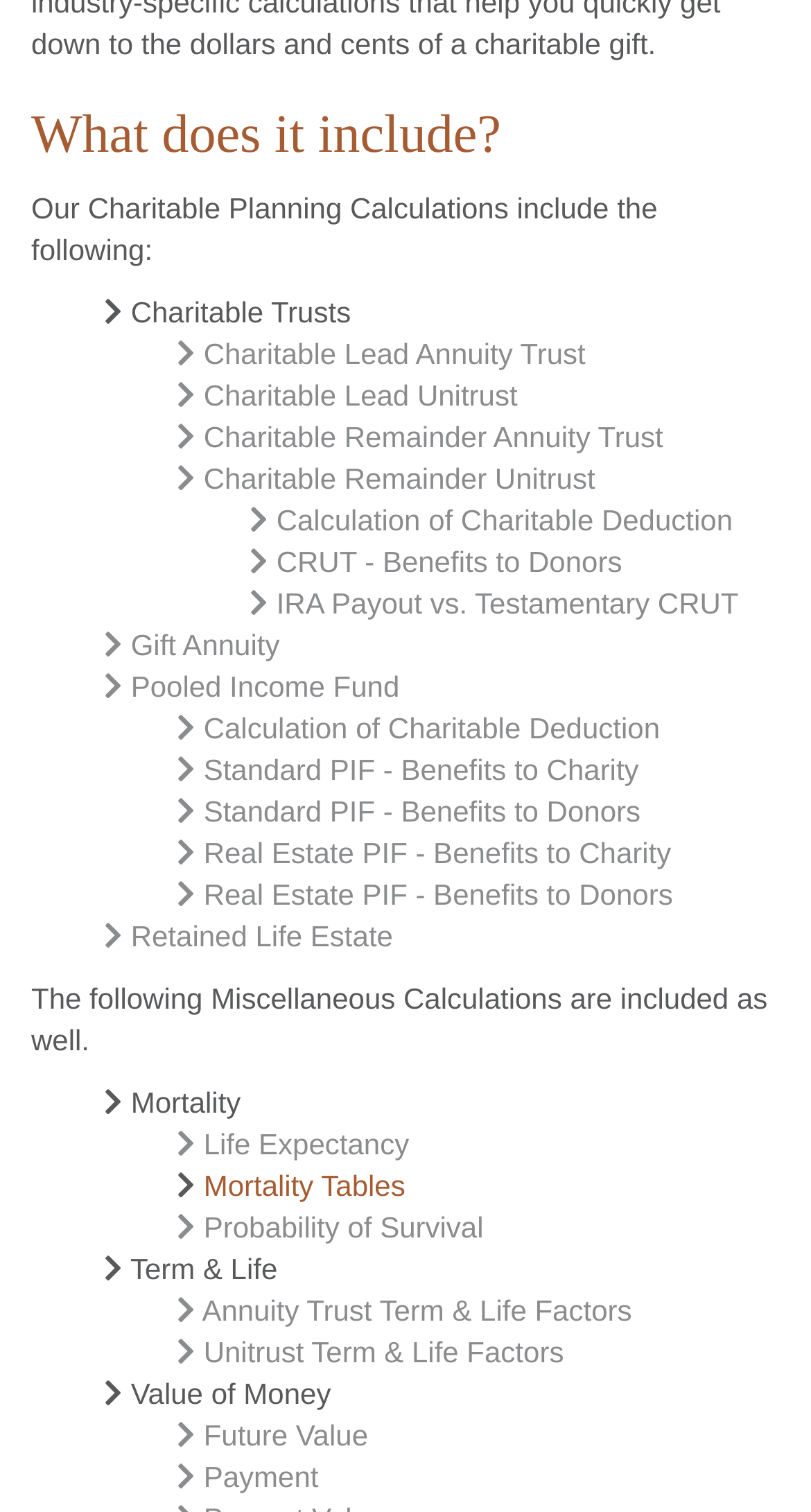Identify the bounding box coordinates of the specific part of the webpage to click to complete this instruction: "Learn about Charitable Lead Annuity Trust".

[0.251, 0.222, 0.722, 0.244]